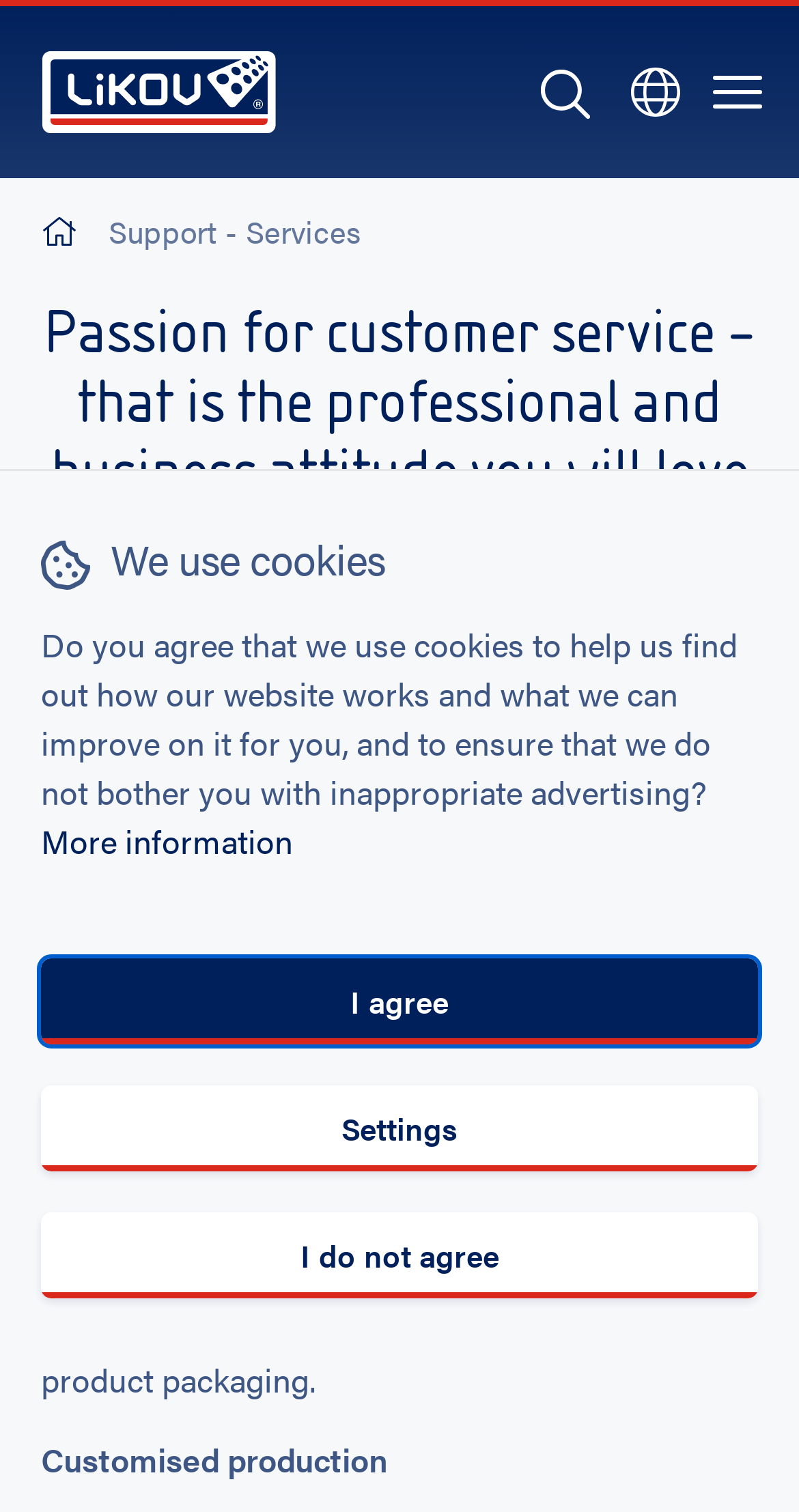Can you determine the main header of this webpage?

Passion for customer service – that is the professional and business attitude you will love